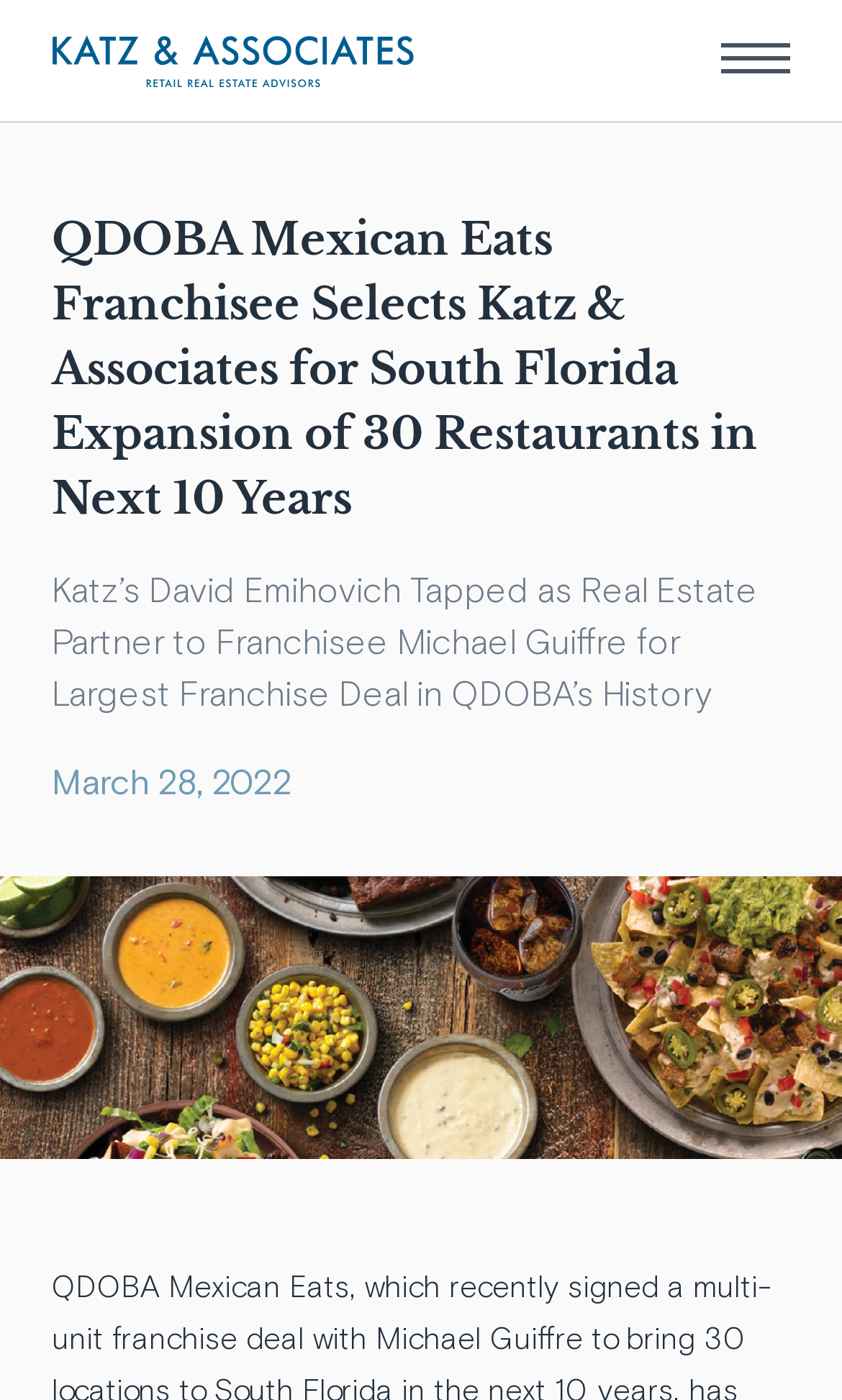Using floating point numbers between 0 and 1, provide the bounding box coordinates in the format (top-left x, top-left y, bottom-right x, bottom-right y). Locate the UI element described here: name="fields[message]" placeholder="Write your message here"

[0.123, 0.601, 0.877, 0.774]